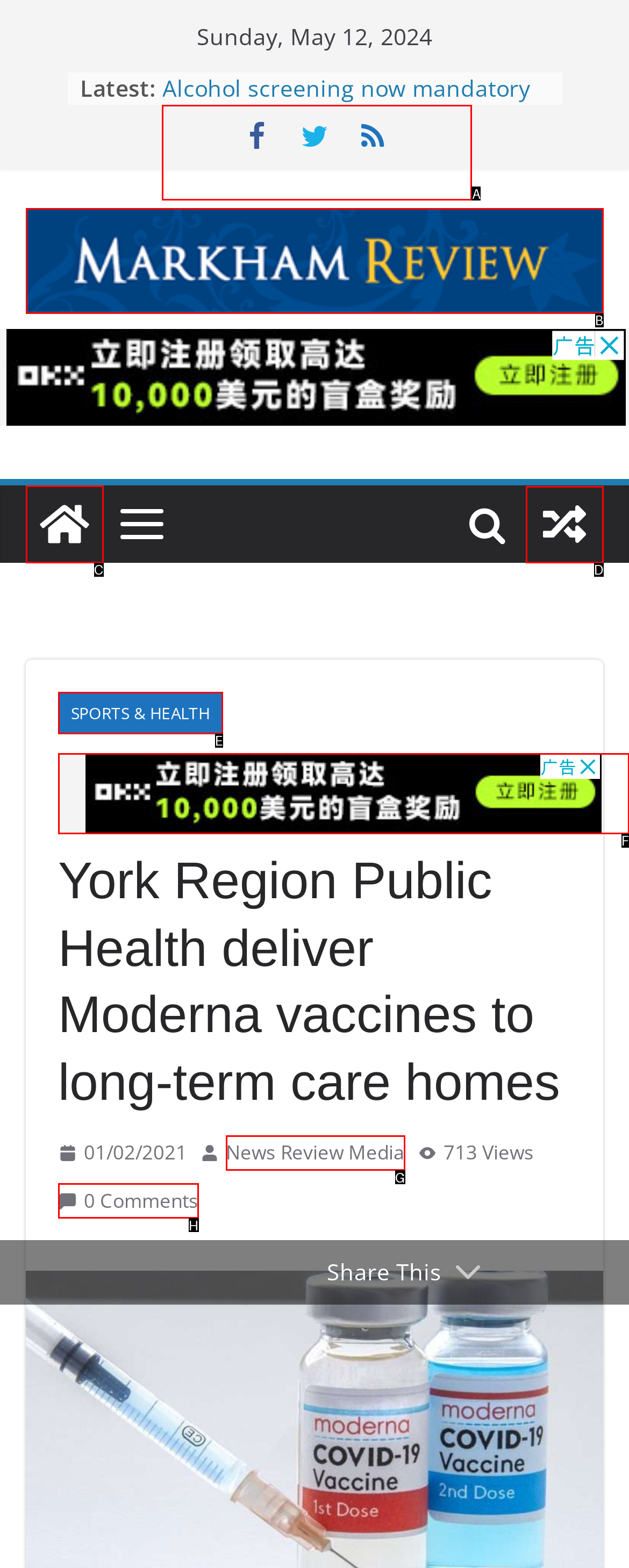Select the appropriate bounding box to fulfill the task: View a random post Respond with the corresponding letter from the choices provided.

D